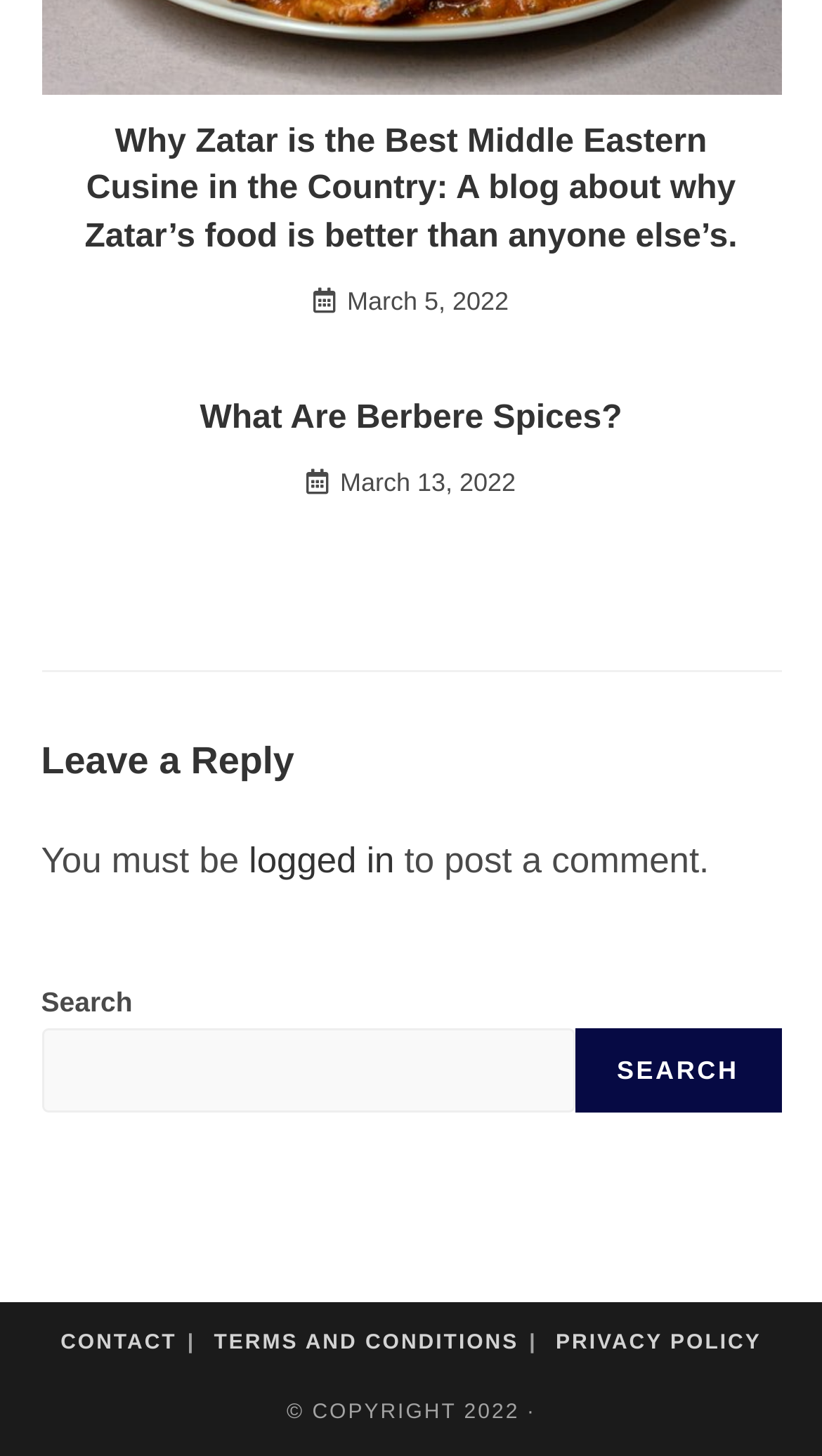What is required to post a comment?
Please provide a single word or phrase answer based on the image.

To be logged in